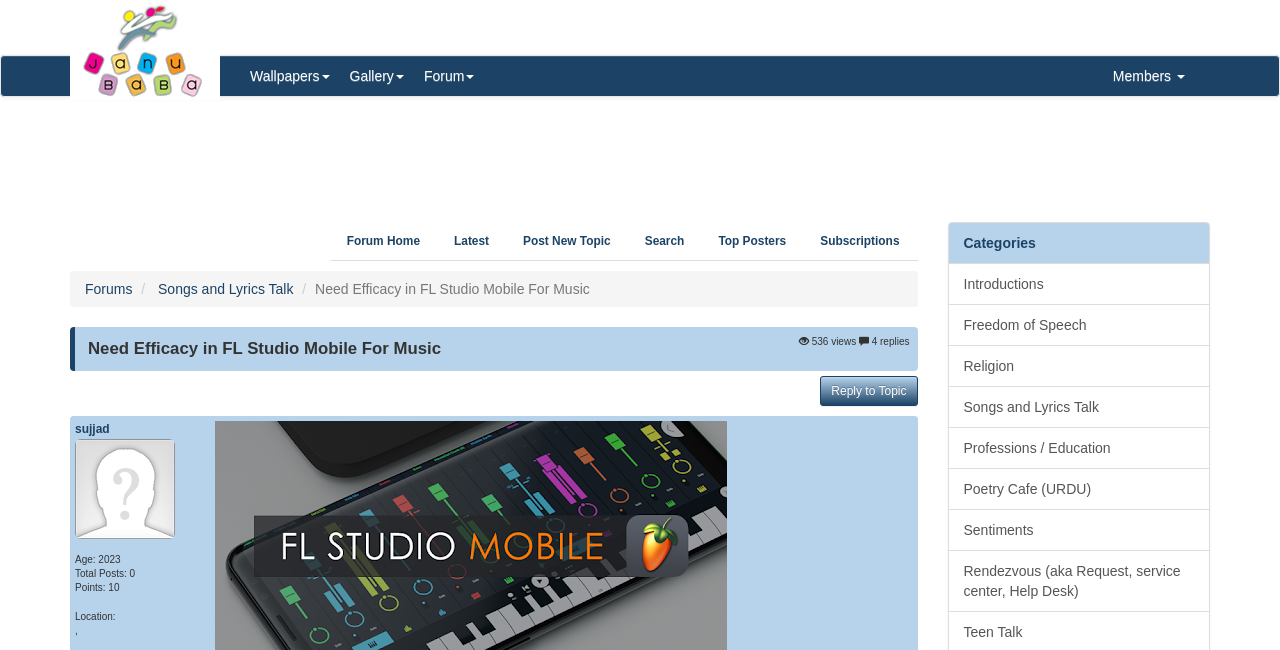What is the main topic of discussion on this webpage?
Look at the image and construct a detailed response to the question.

Based on the webpage content, I can see that the main topic of discussion is music, specifically about FL Studio Mobile and songs and lyrics.